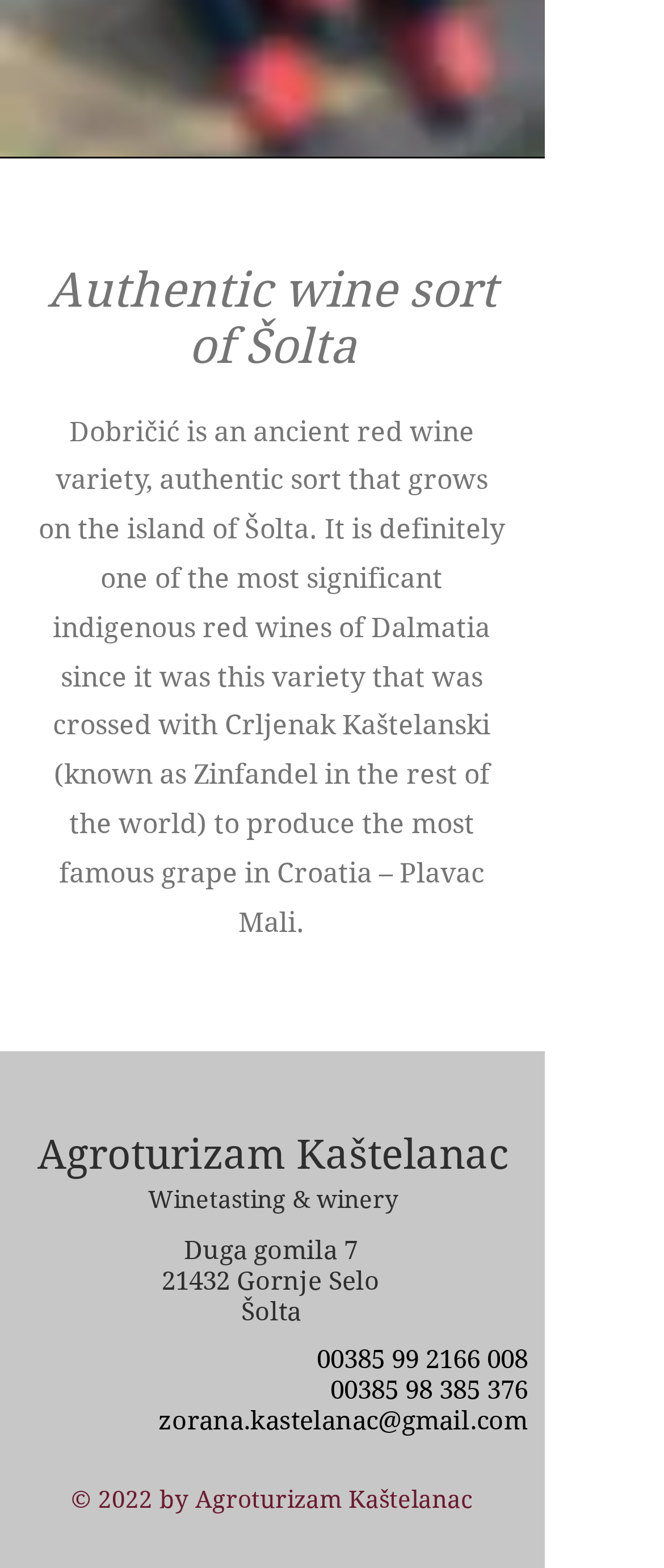Given the element description, predict the bounding box coordinates in the format (top-left x, top-left y, bottom-right x, bottom-right y), using floating point numbers between 0 and 1: zorana.kastelanac@gmail.com

[0.238, 0.896, 0.795, 0.916]